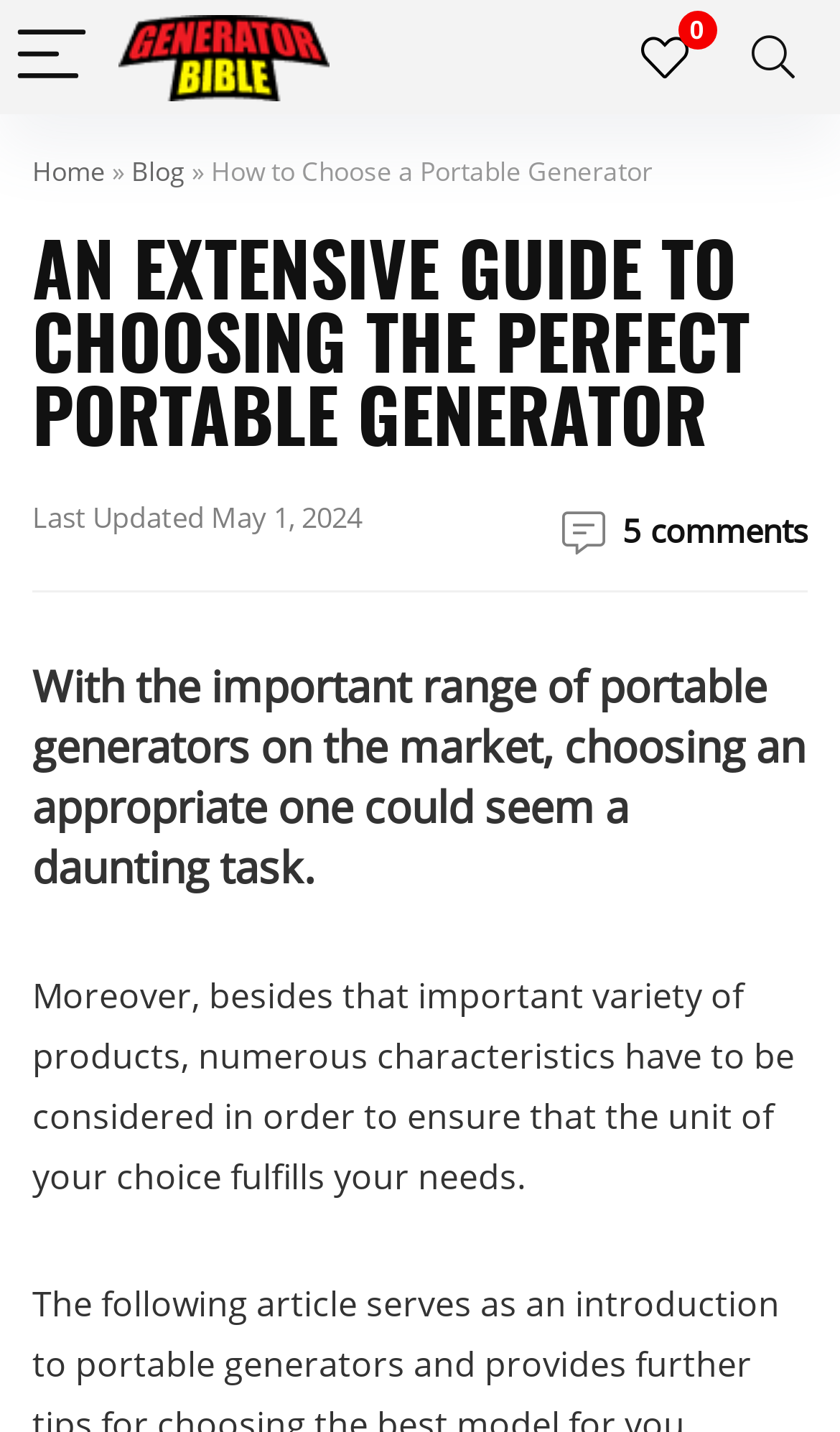Answer the question with a single word or phrase: 
What is the purpose of this article?

To help choose a portable generator